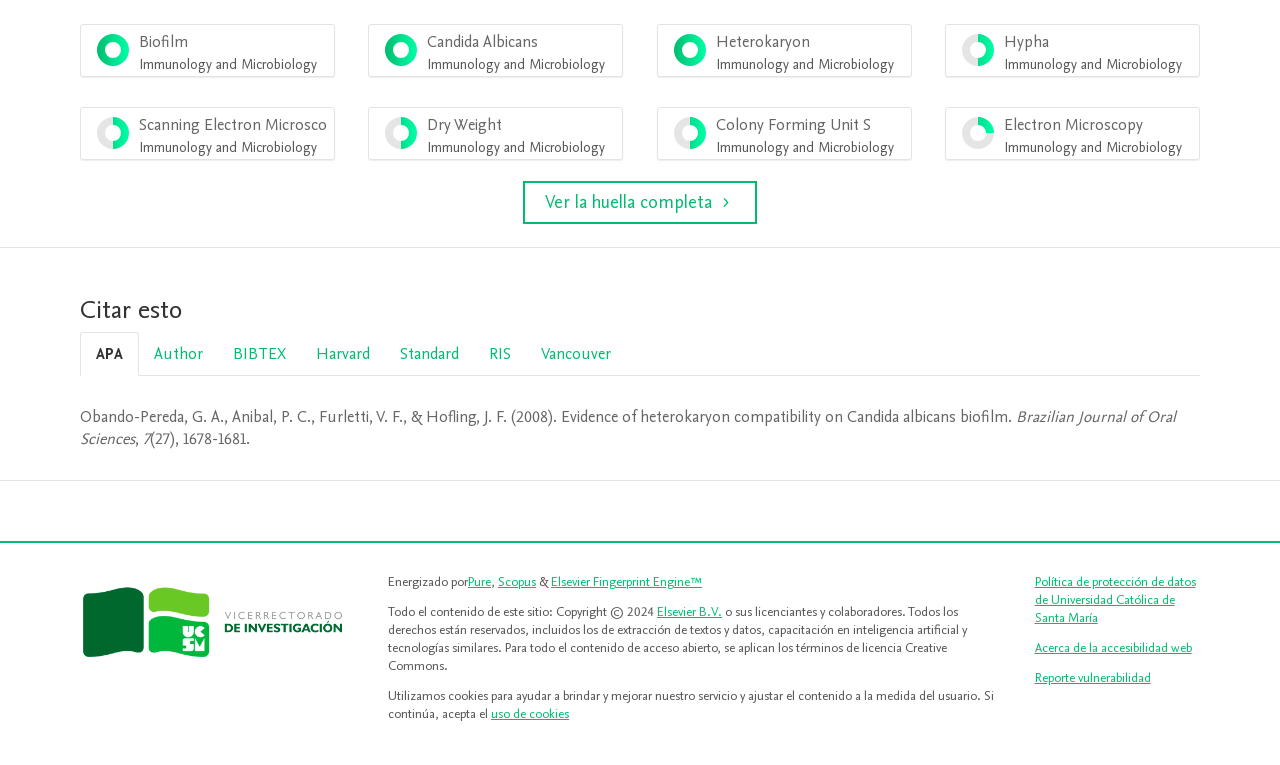Determine the bounding box coordinates of the clickable area required to perform the following instruction: "Click on the 'Pure' link". The coordinates should be represented as four float numbers between 0 and 1: [left, top, right, bottom].

[0.366, 0.75, 0.384, 0.773]